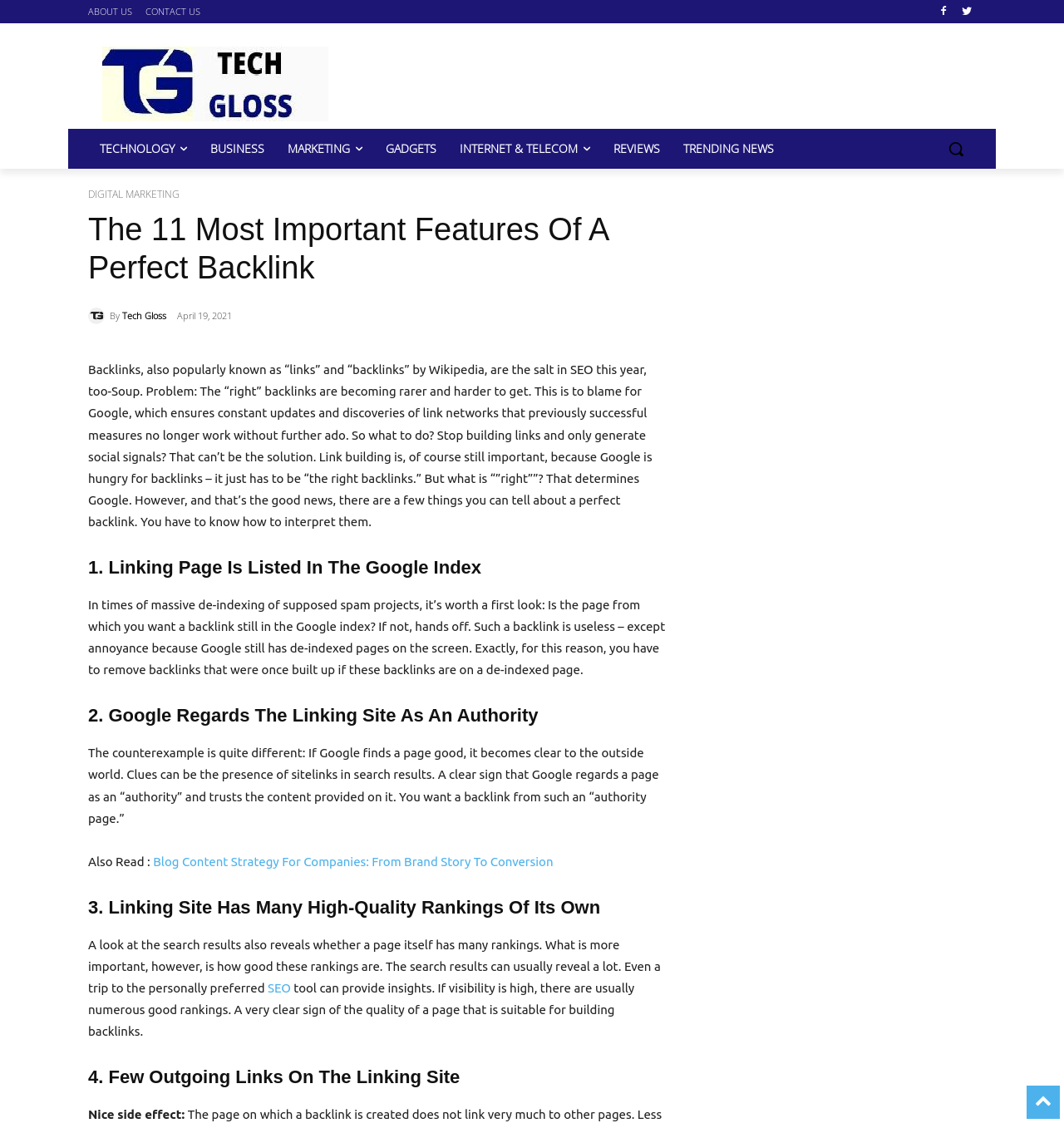Please find the bounding box coordinates of the element that you should click to achieve the following instruction: "Search for something". The coordinates should be presented as four float numbers between 0 and 1: [left, top, right, bottom].

[0.88, 0.114, 0.917, 0.15]